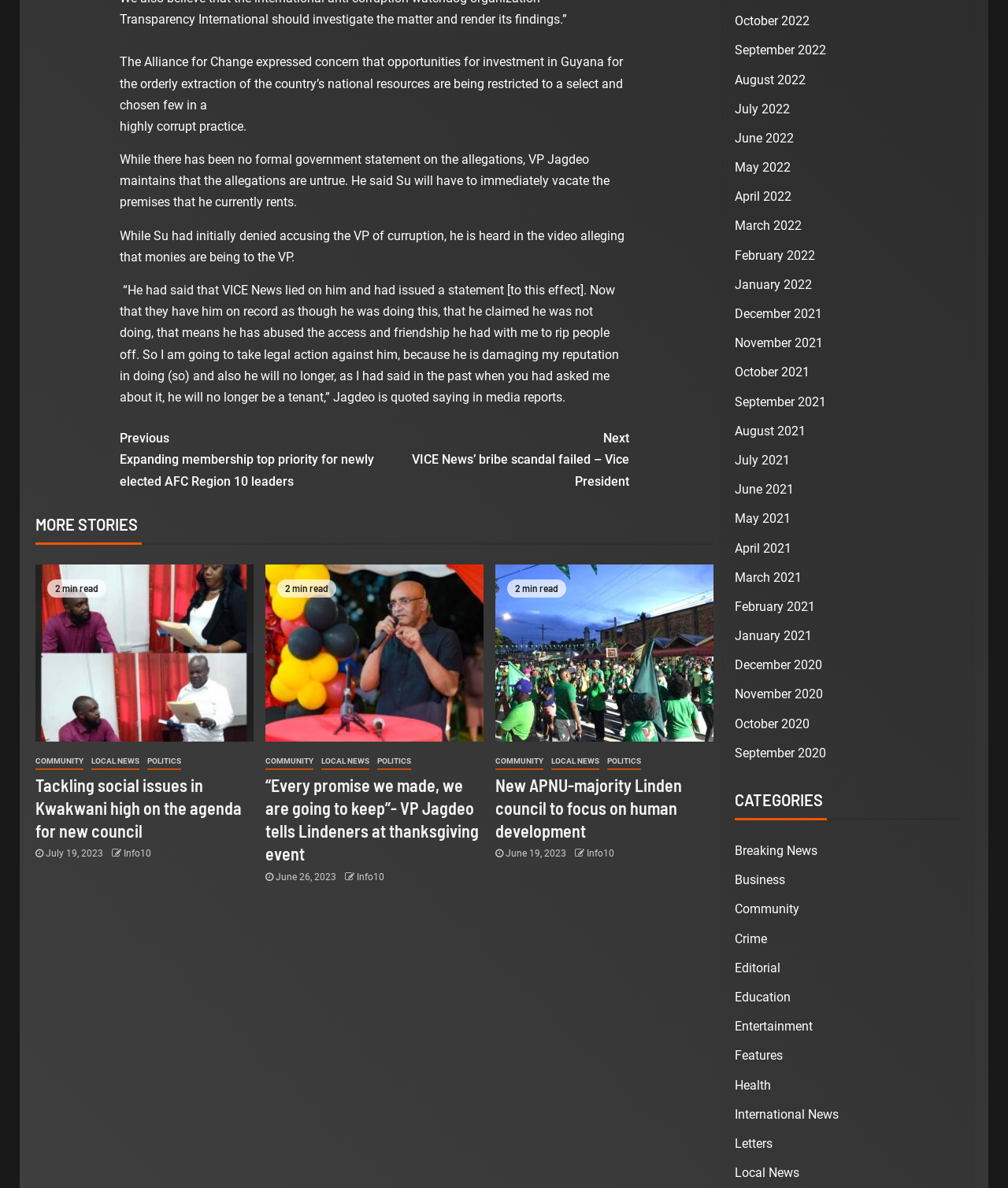Identify the bounding box coordinates necessary to click and complete the given instruction: "Check the Privacy Policy".

None